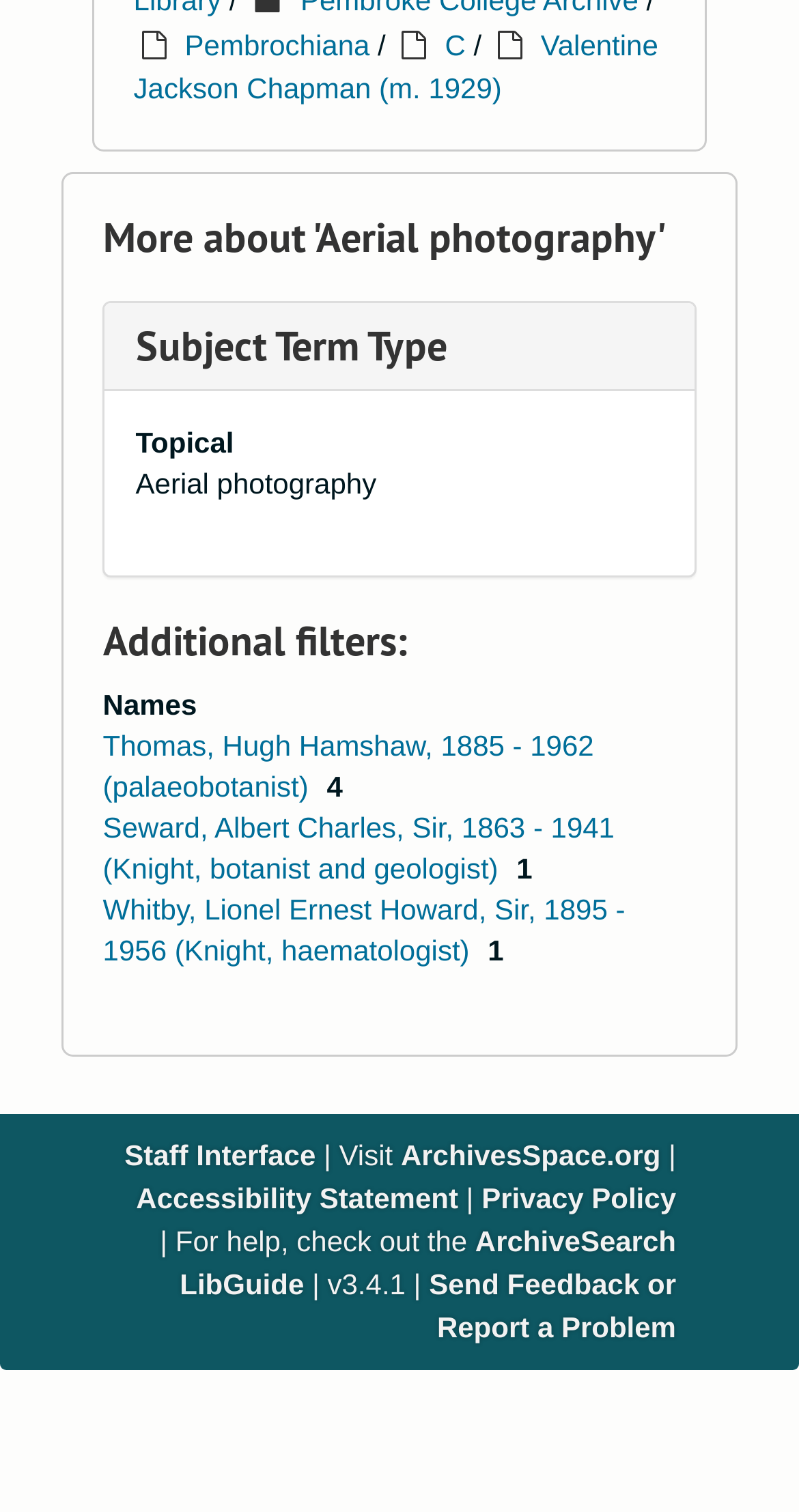What is the subject term type?
Carefully examine the image and provide a detailed answer to the question.

I found the answer by looking at the heading 'Subject Term Type' and its corresponding description list, which contains the term 'Topical'.